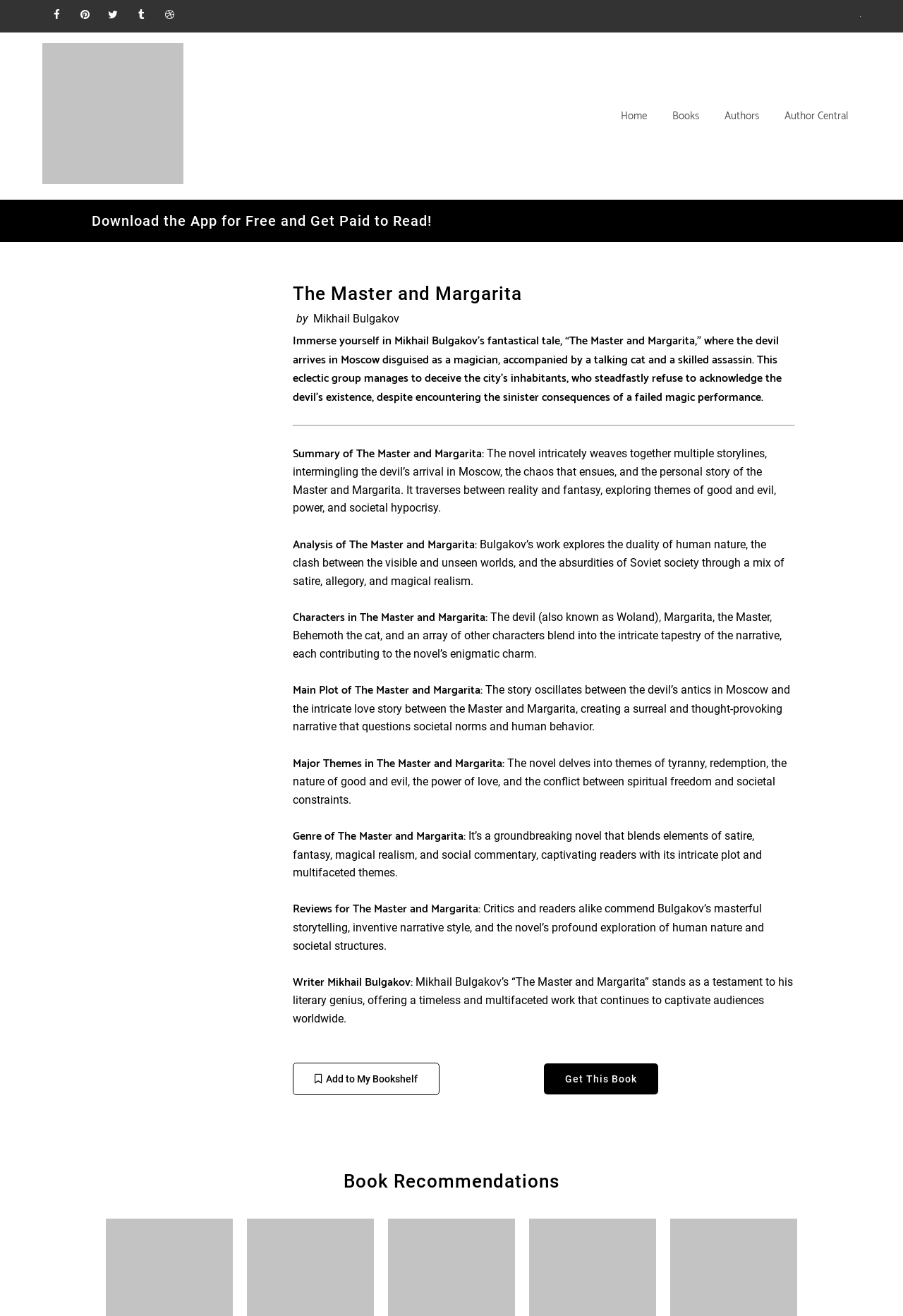What can you do with the 'Get This Book' button?
Look at the image and respond with a one-word or short phrase answer.

Get the book